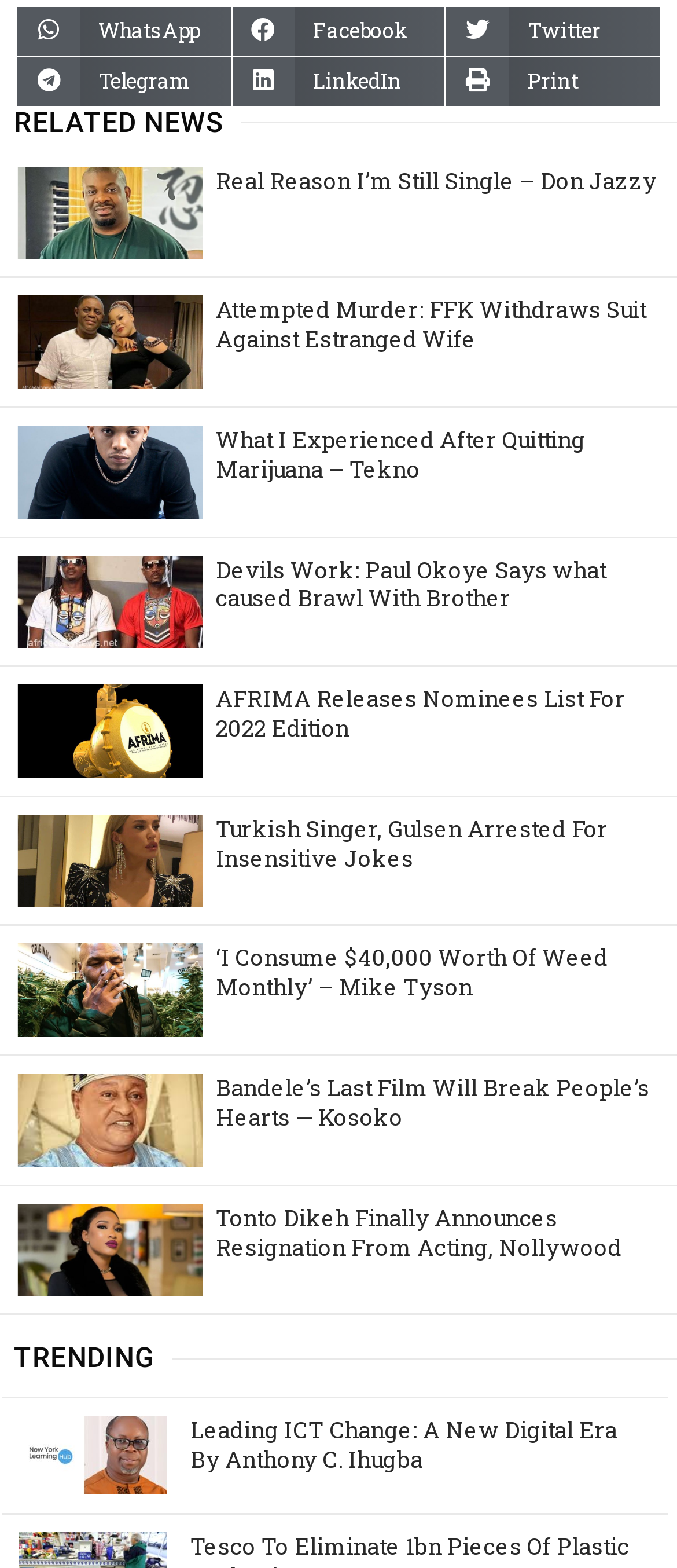Identify the bounding box coordinates of the specific part of the webpage to click to complete this instruction: "Read 'Leading ICT Change: A New Digital Era By Anthony C. Ihugba'".

[0.028, 0.903, 0.962, 0.941]